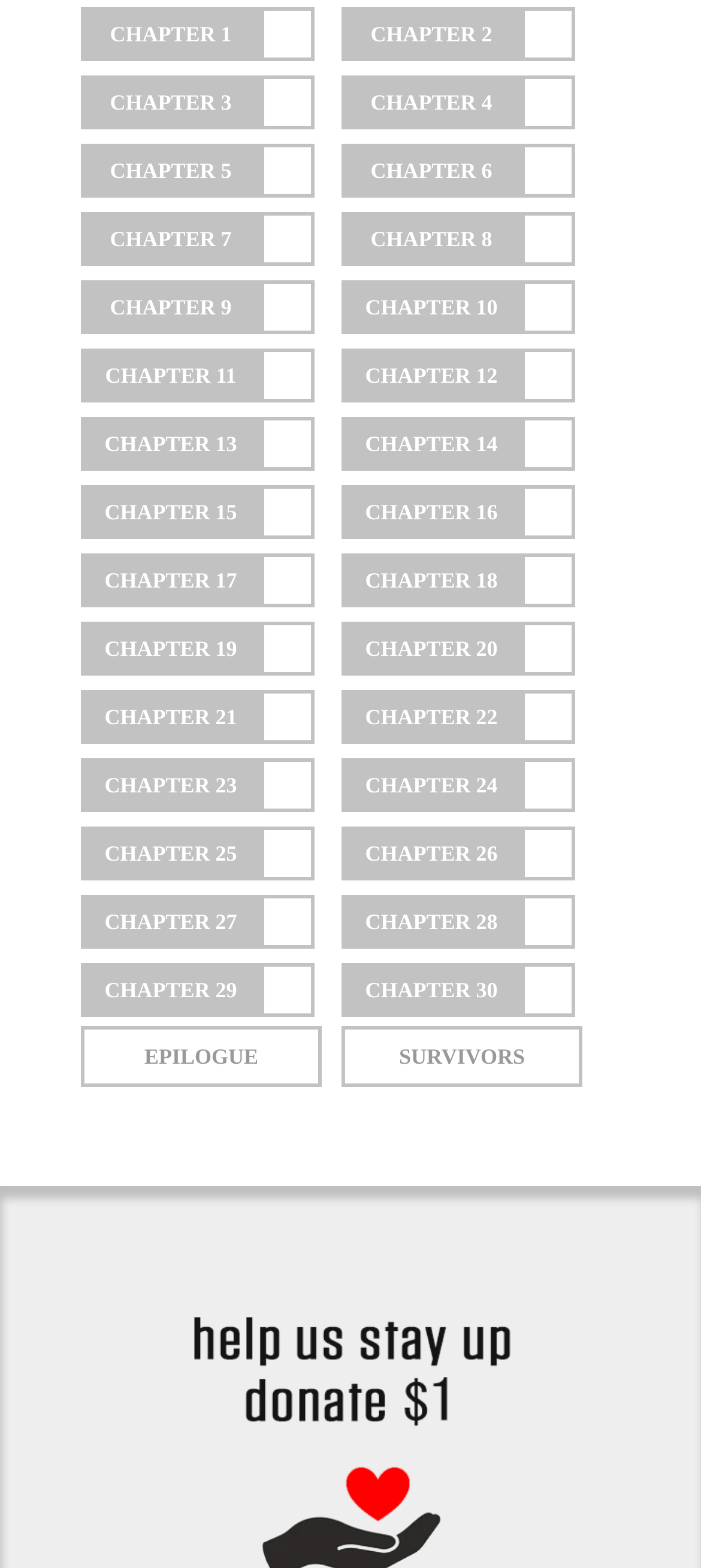Can you determine the bounding box coordinates of the area that needs to be clicked to fulfill the following instruction: "read chapter 5"?

[0.115, 0.092, 0.372, 0.126]